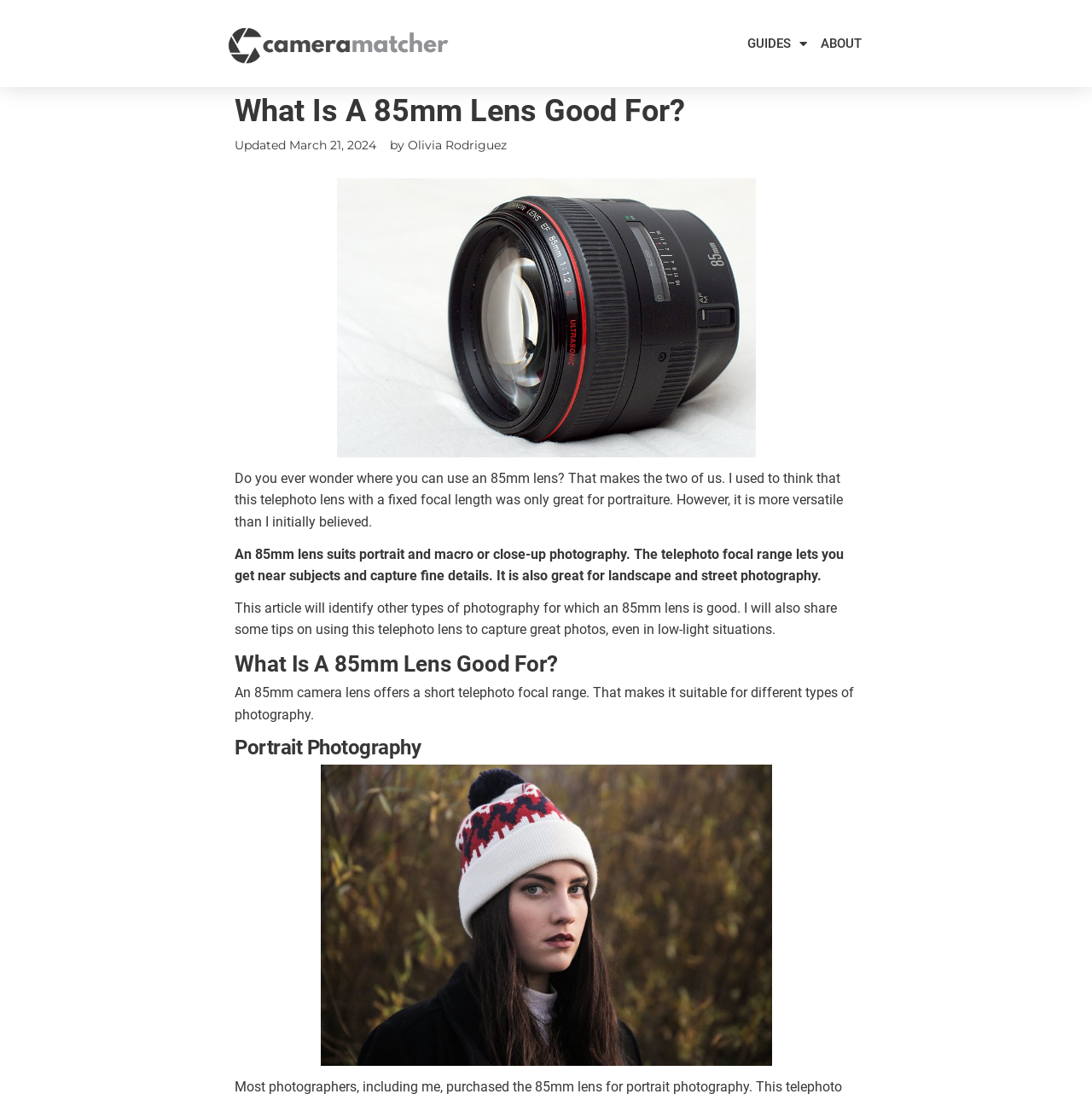Please examine the image and provide a detailed answer to the question: What is the author of the article?

I found the author's name by looking at the link element with the text 'by Olivia Rodriguez' which is located below the heading 'What Is A 85mm Lens Good For?' and above the figure element containing the featured photo.